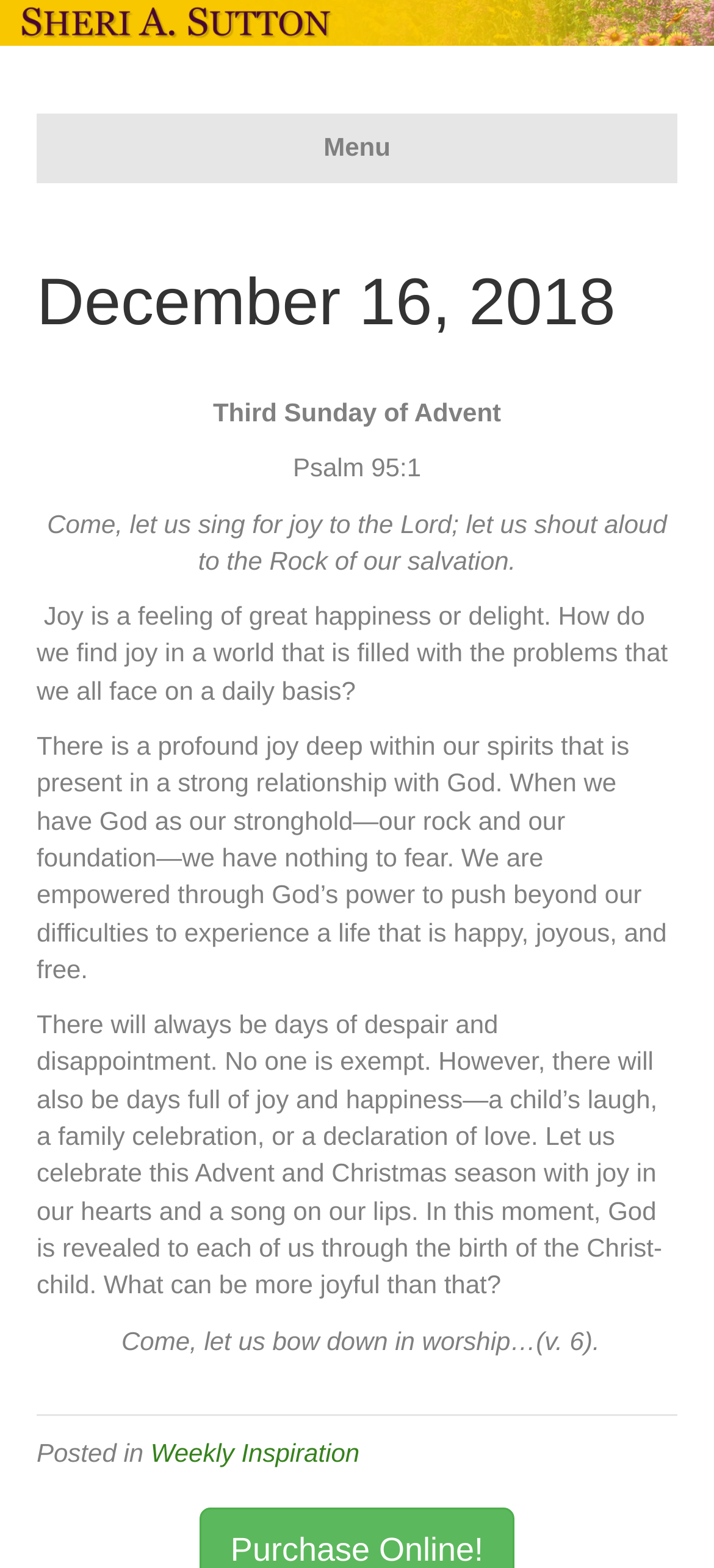Answer the question in a single word or phrase:
What is the source of profound joy?

Strong relationship with God